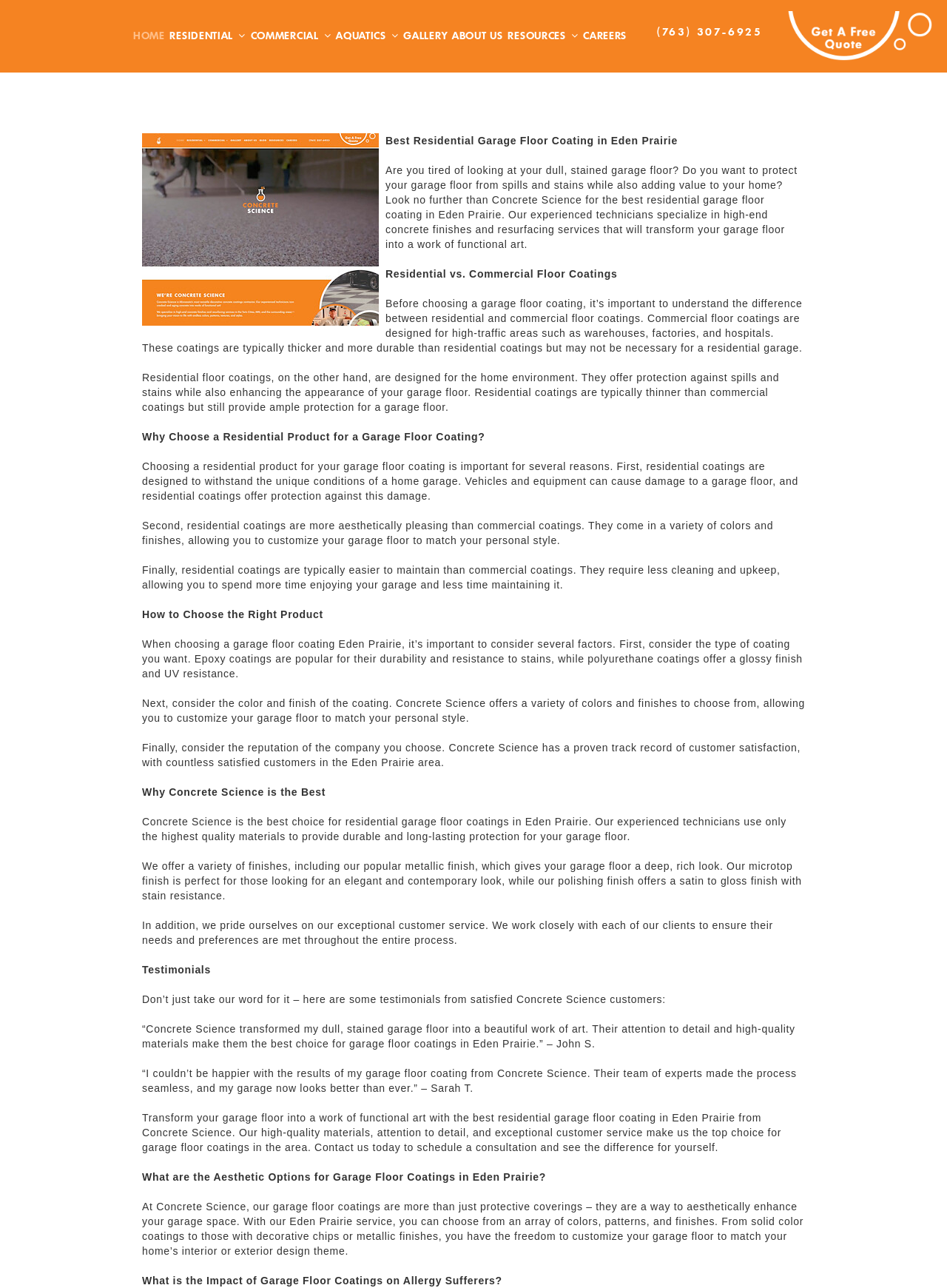Using the information in the image, give a detailed answer to the following question: What is the main topic of this webpage?

Based on the webpage content, it is clear that the main topic is garage floor coating, specifically in Eden Prairie. The webpage provides information about the benefits, types, and process of garage floor coating, as well as testimonials from satisfied customers.